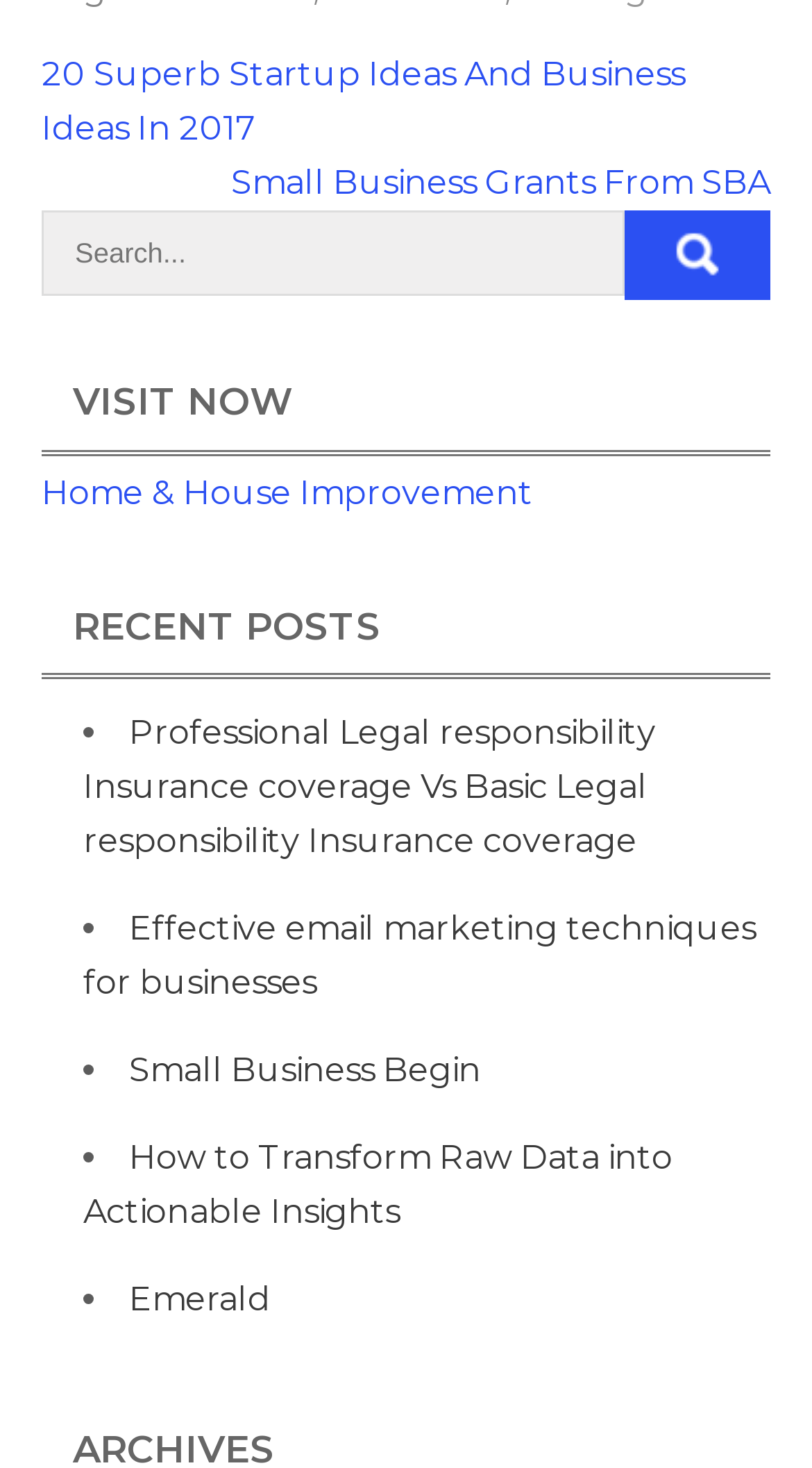Determine the bounding box coordinates for the region that must be clicked to execute the following instruction: "Explore the 'Emerald' page".

[0.159, 0.872, 0.333, 0.899]